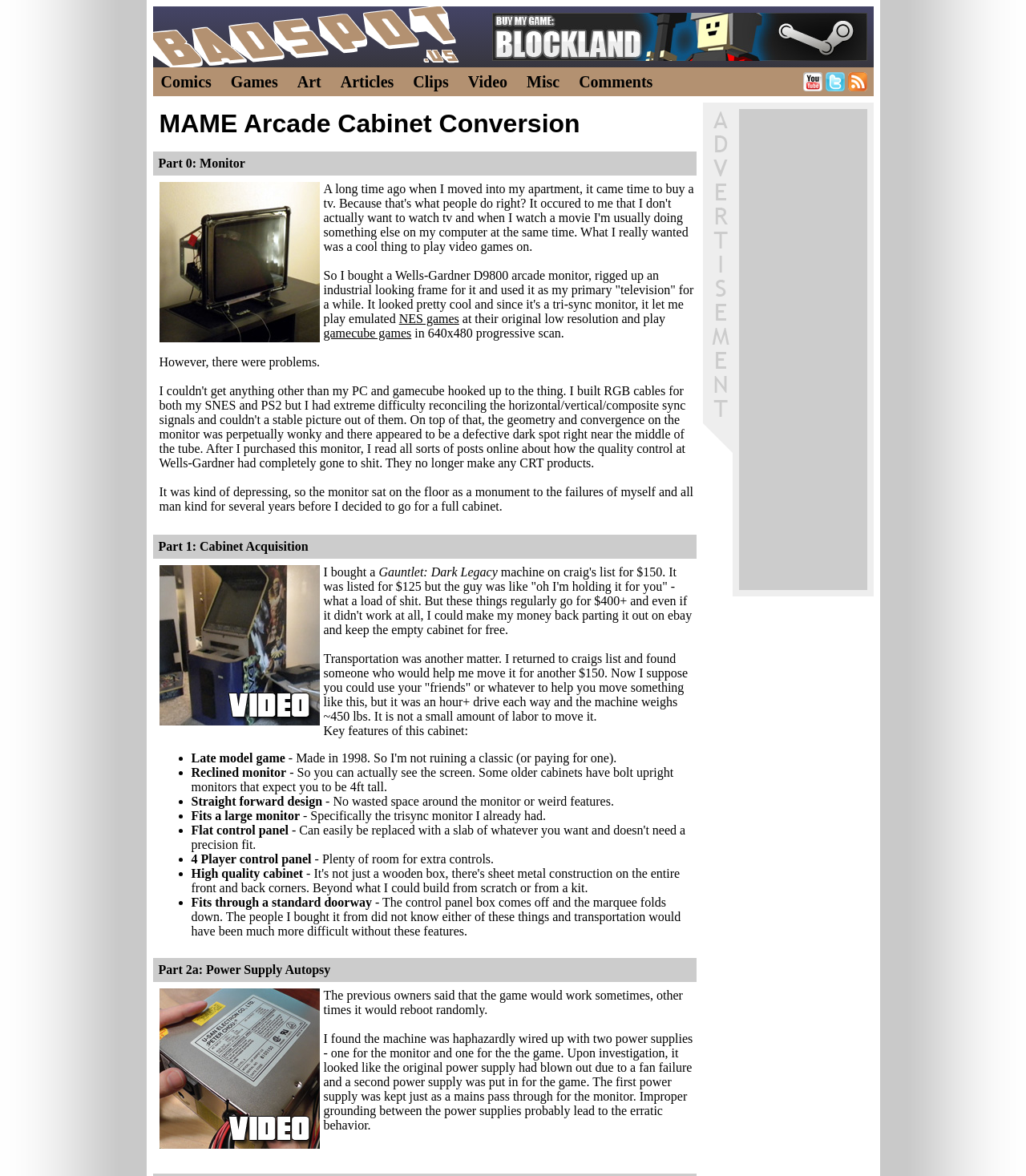Please specify the bounding box coordinates of the clickable region to carry out the following instruction: "Check the '47 views' statistic". The coordinates should be four float numbers between 0 and 1, in the format [left, top, right, bottom].

None